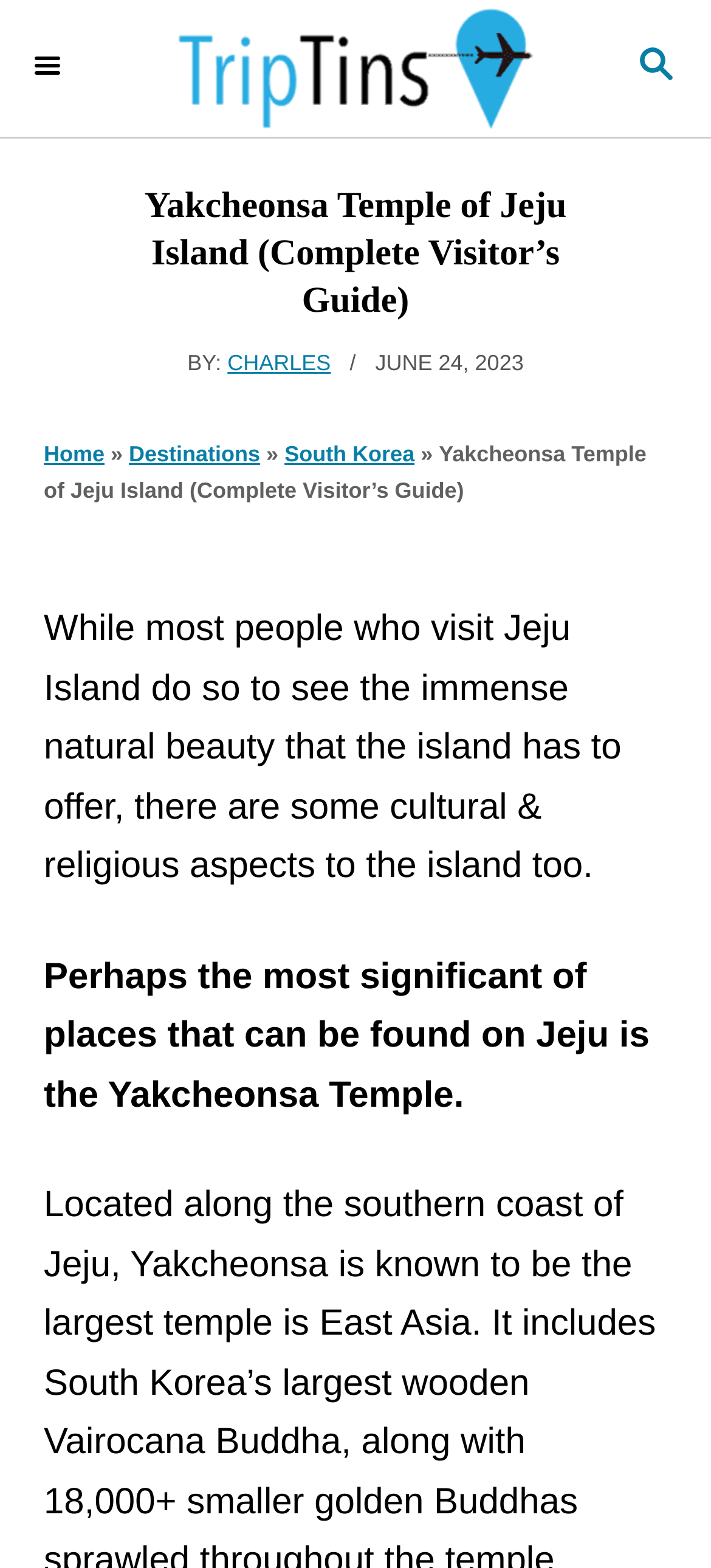Use a single word or phrase to answer this question: 
Who is the author of the article?

CHARLES